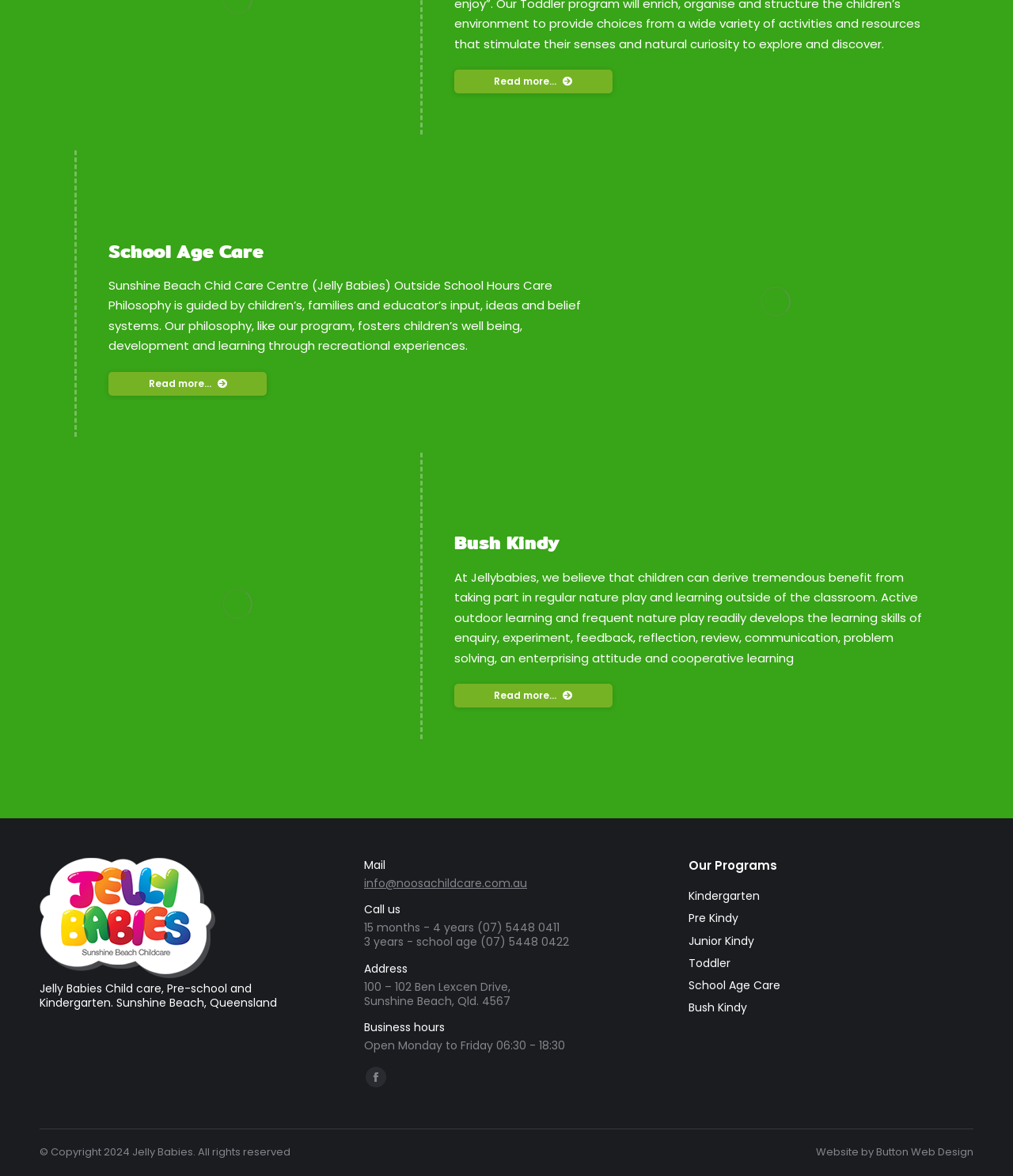Could you please study the image and provide a detailed answer to the question:
What is the phone number for 3 years - school age care?

I found the answer by looking at the section that lists the phone numbers for different age groups, and found the phone number for 3 years - school age care.